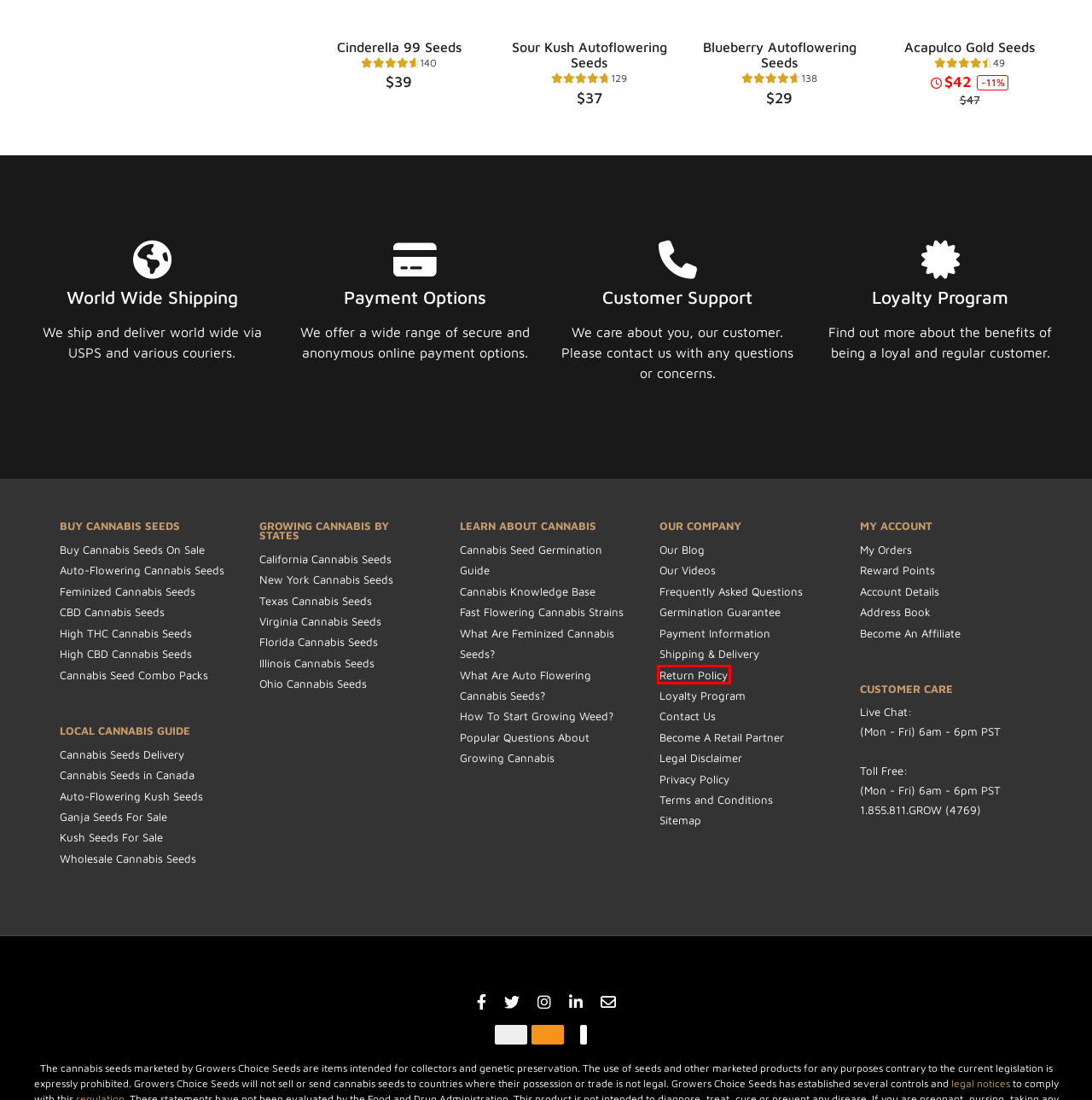Analyze the webpage screenshot with a red bounding box highlighting a UI element. Select the description that best matches the new webpage after clicking the highlighted element. Here are the options:
A. Cannabis Seeds Canada | Growers Choice Seeds
B. Germination Guarantee | Growers Choice Seeds
C. Feminized Cannabis Seed (Variety Packs) | Growers Choice Seeds
D. Buy Cannabis Seeds in Ohio | Growers Choice Seeds
E. Return Policy | Growers Choice Seeds
F. Buy Cannabis Seeds in California | Growers Choice Seeds
G. Our Videos | Growers Choice Seeds
H. Buy Cannabis Seeds in Virginia | Growers Choice Seeds

E